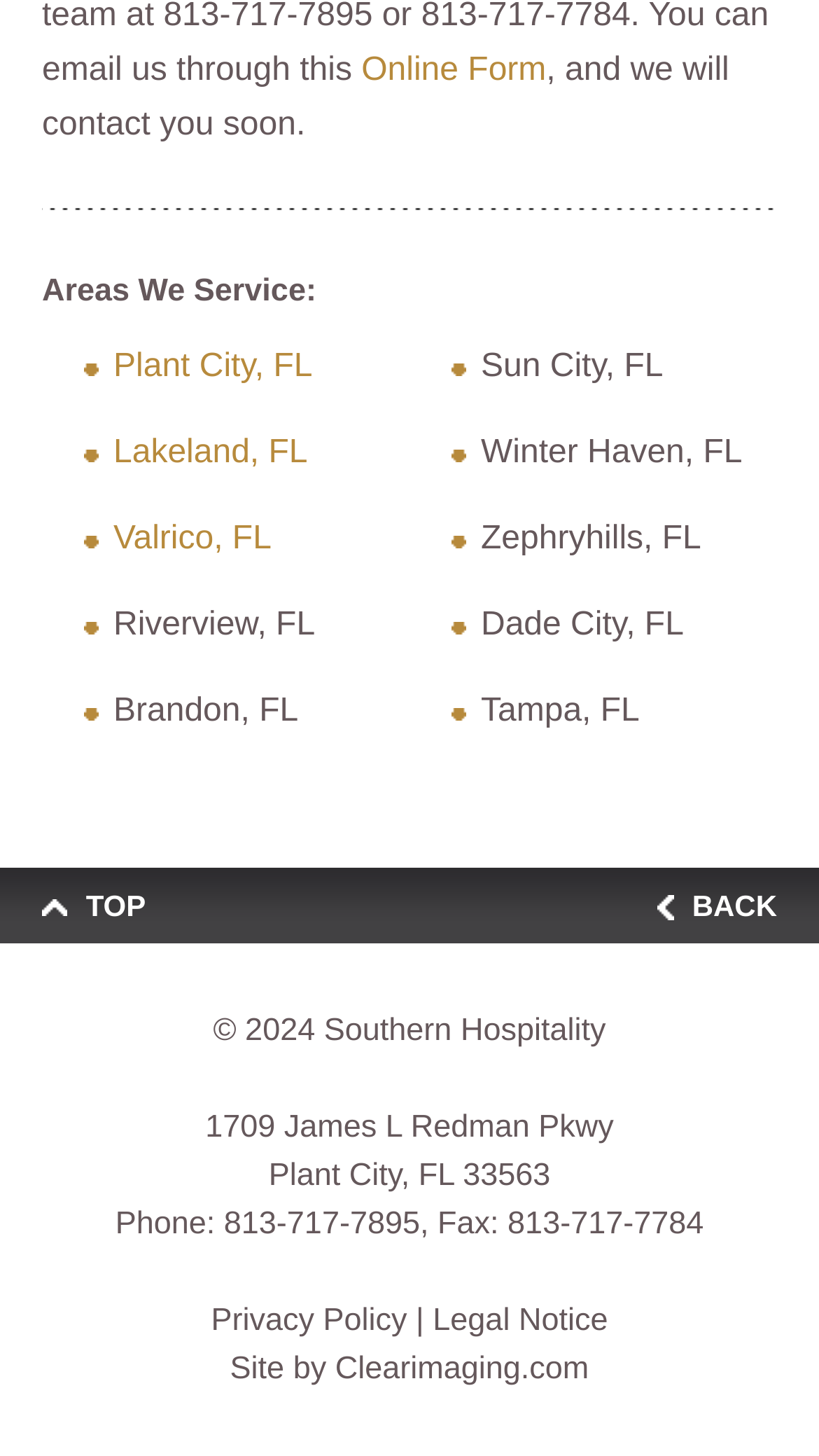Determine the bounding box coordinates for the UI element matching this description: "Clearimaging.com".

[0.409, 0.927, 0.719, 0.952]